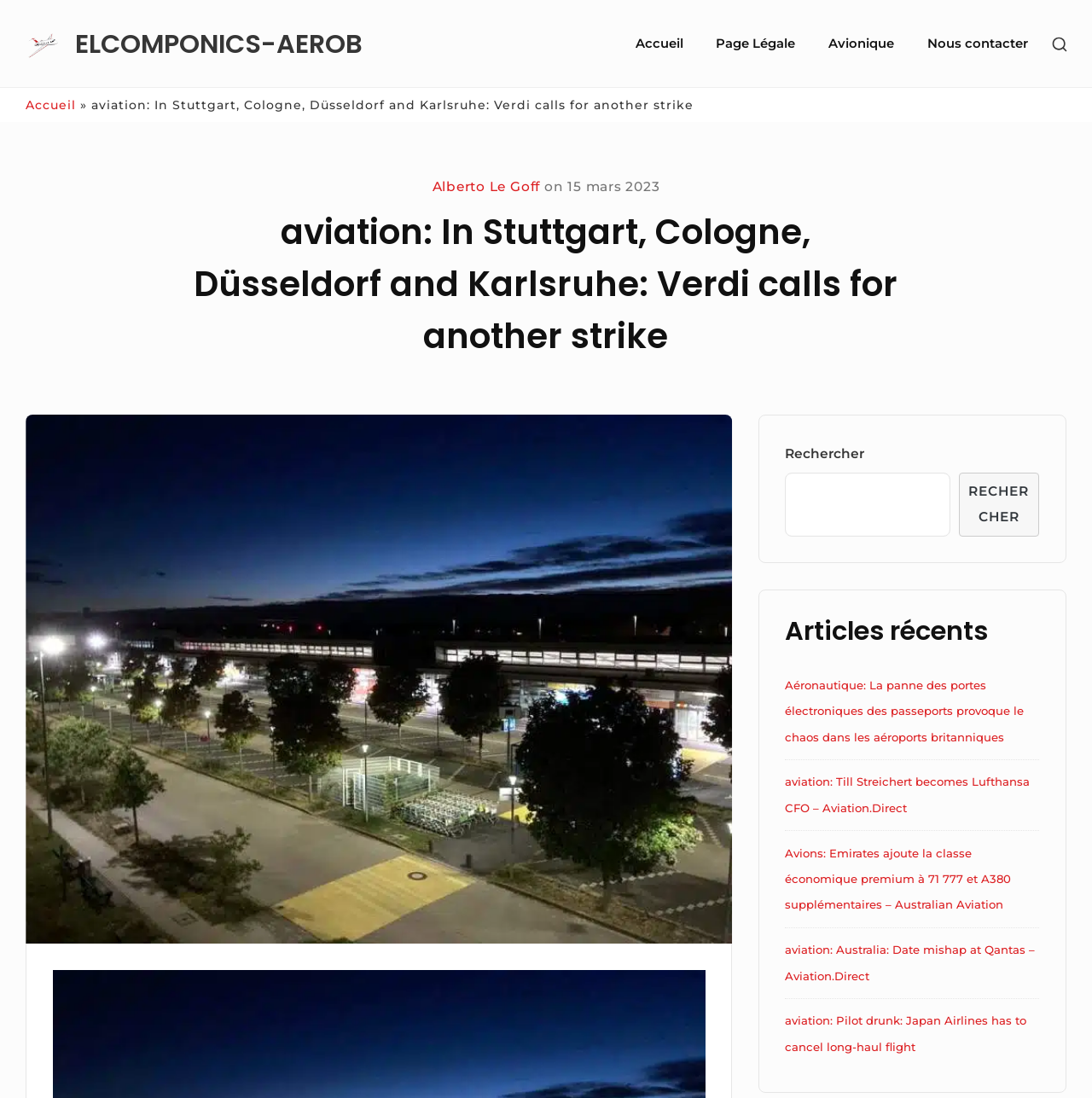How many navigation links are there?
Please answer the question as detailed as possible.

I counted the number of links under the 'Site Navigation' heading, which are 'Accueil', 'Page Légale', 'Avionique', and 'Nous contacter'. Therefore, there are 4 navigation links.